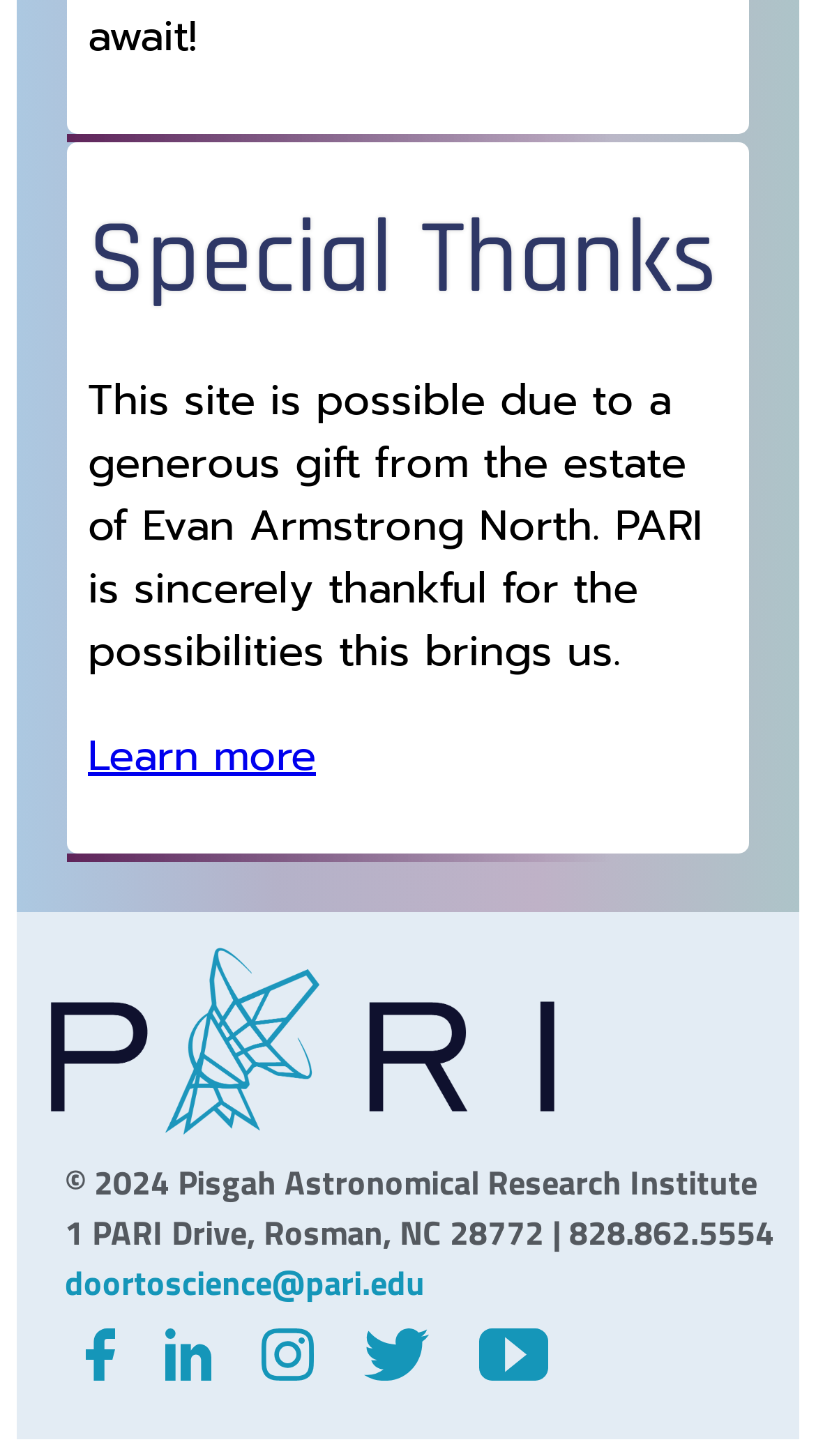Locate the bounding box for the described UI element: "alt="PARI Logo"". Ensure the coordinates are four float numbers between 0 and 1, formatted as [left, top, right, bottom].

[0.051, 0.76, 0.692, 0.794]